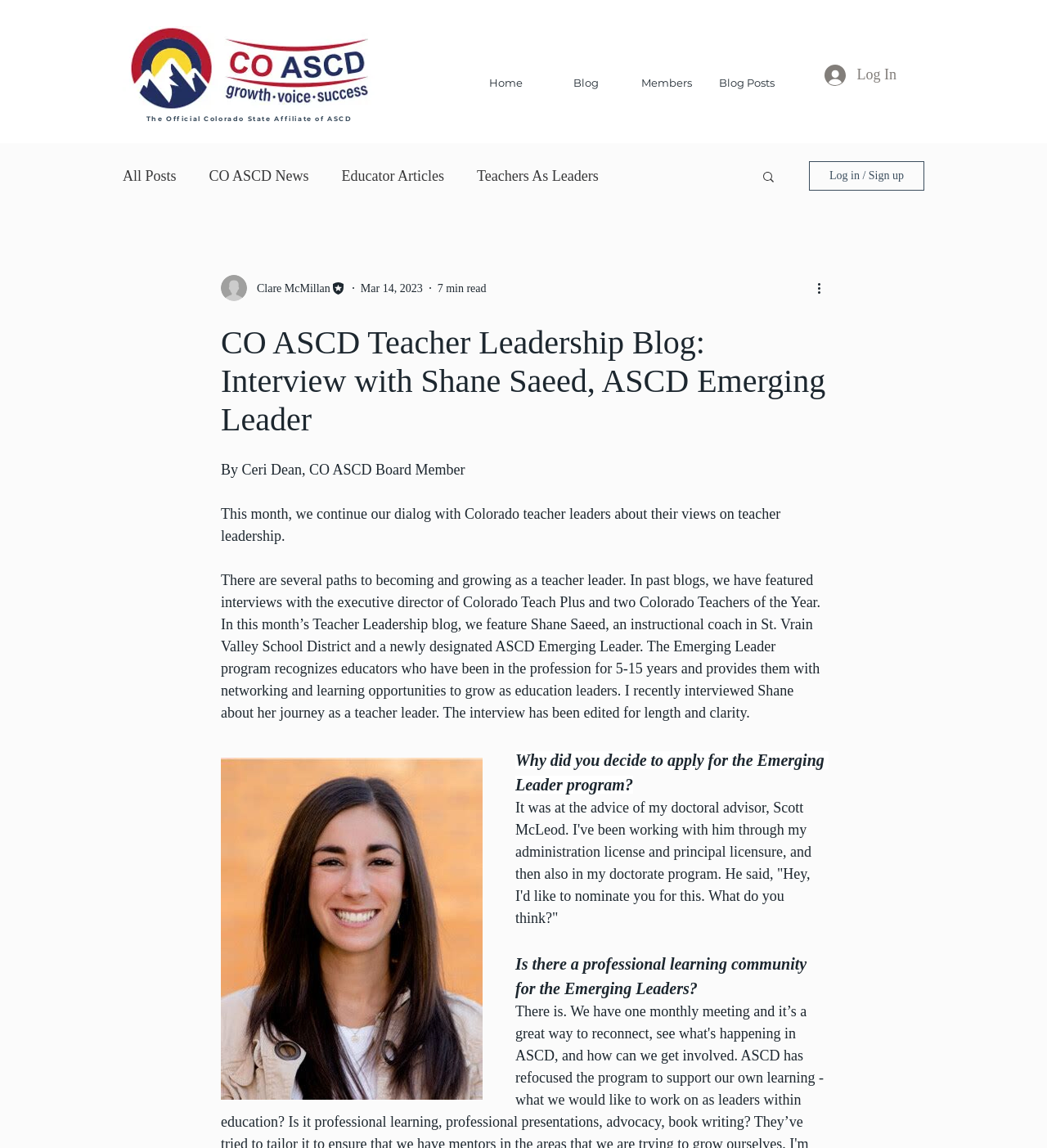Find the bounding box coordinates of the clickable area that will achieve the following instruction: "Click the 'Home' link".

[0.445, 0.049, 0.521, 0.096]